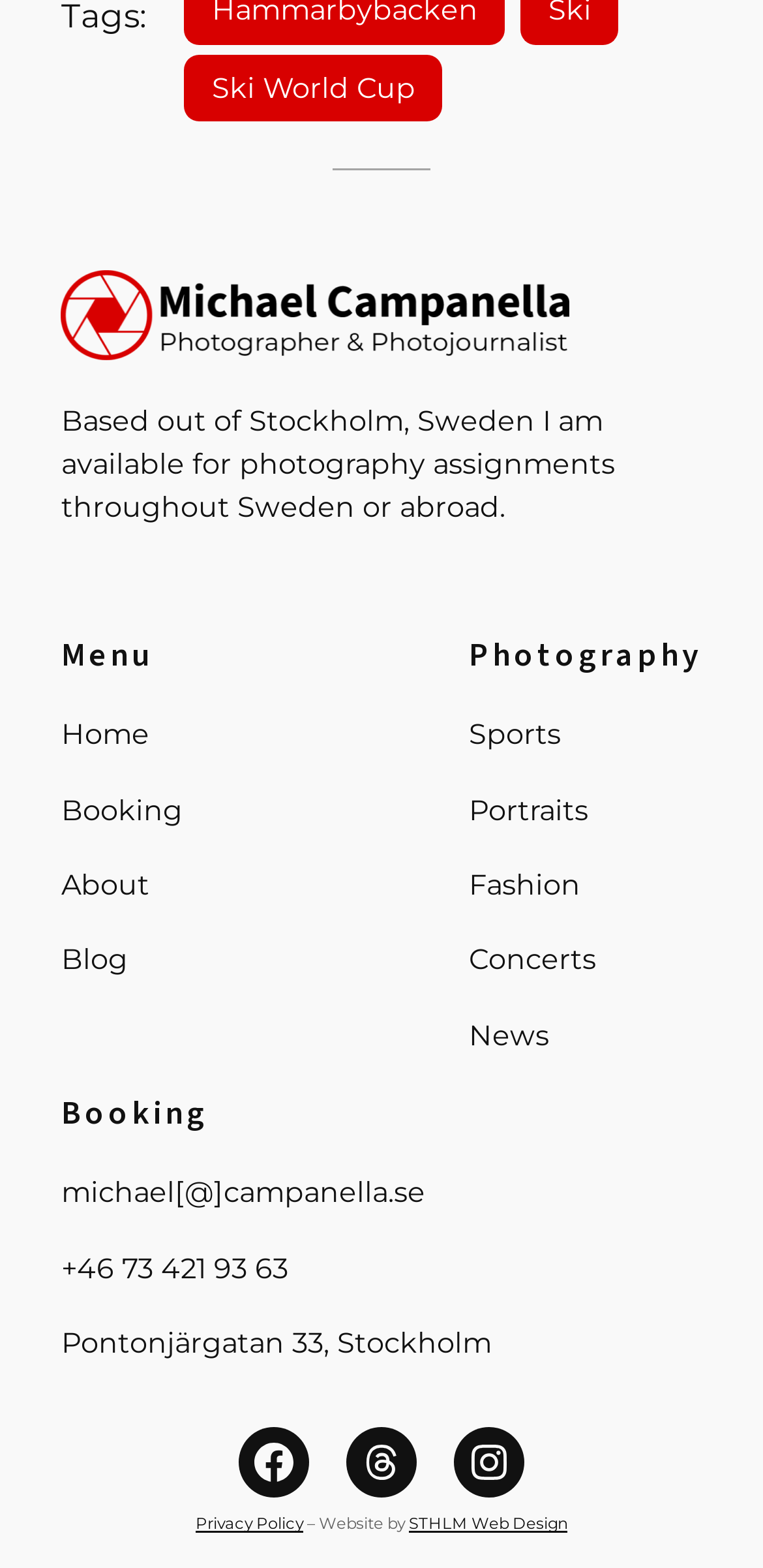Please identify the bounding box coordinates for the region that you need to click to follow this instruction: "view Michael Campanella's profile".

[0.08, 0.172, 0.747, 0.23]